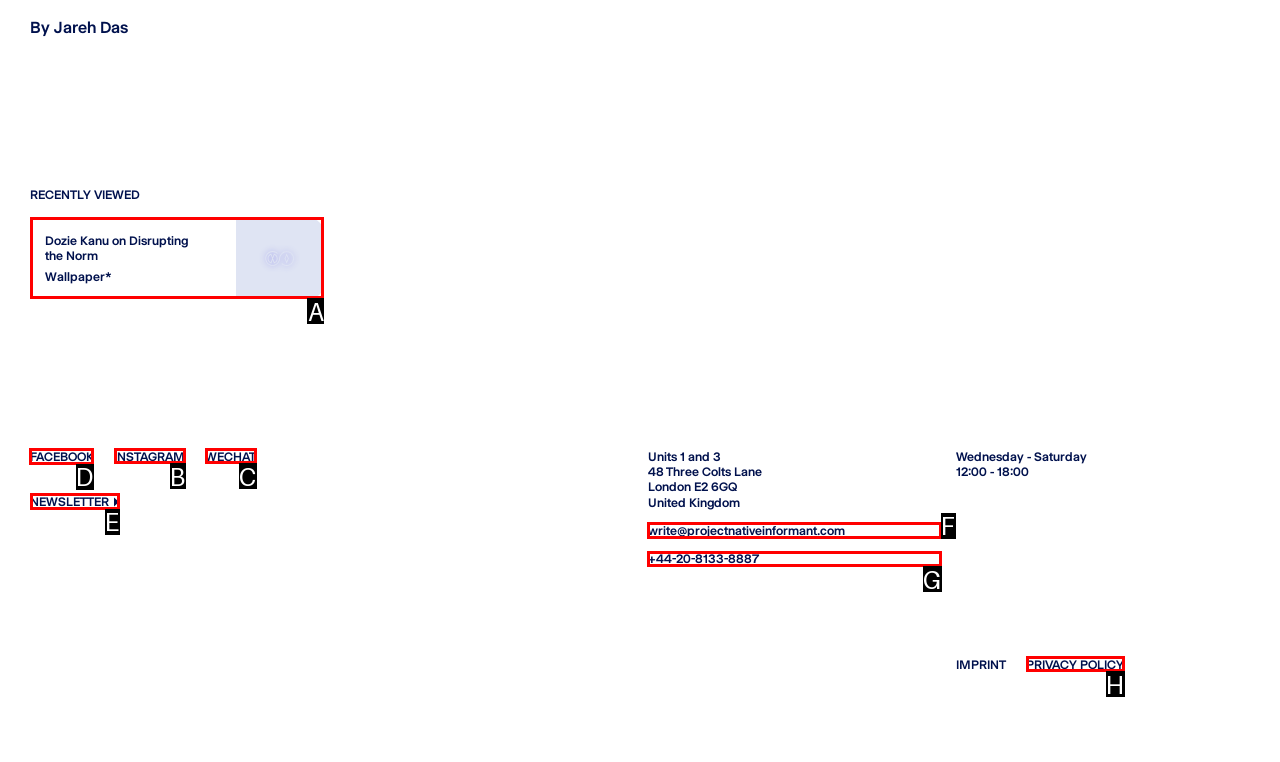Identify the appropriate choice to fulfill this task: Follow on Facebook
Respond with the letter corresponding to the correct option.

D